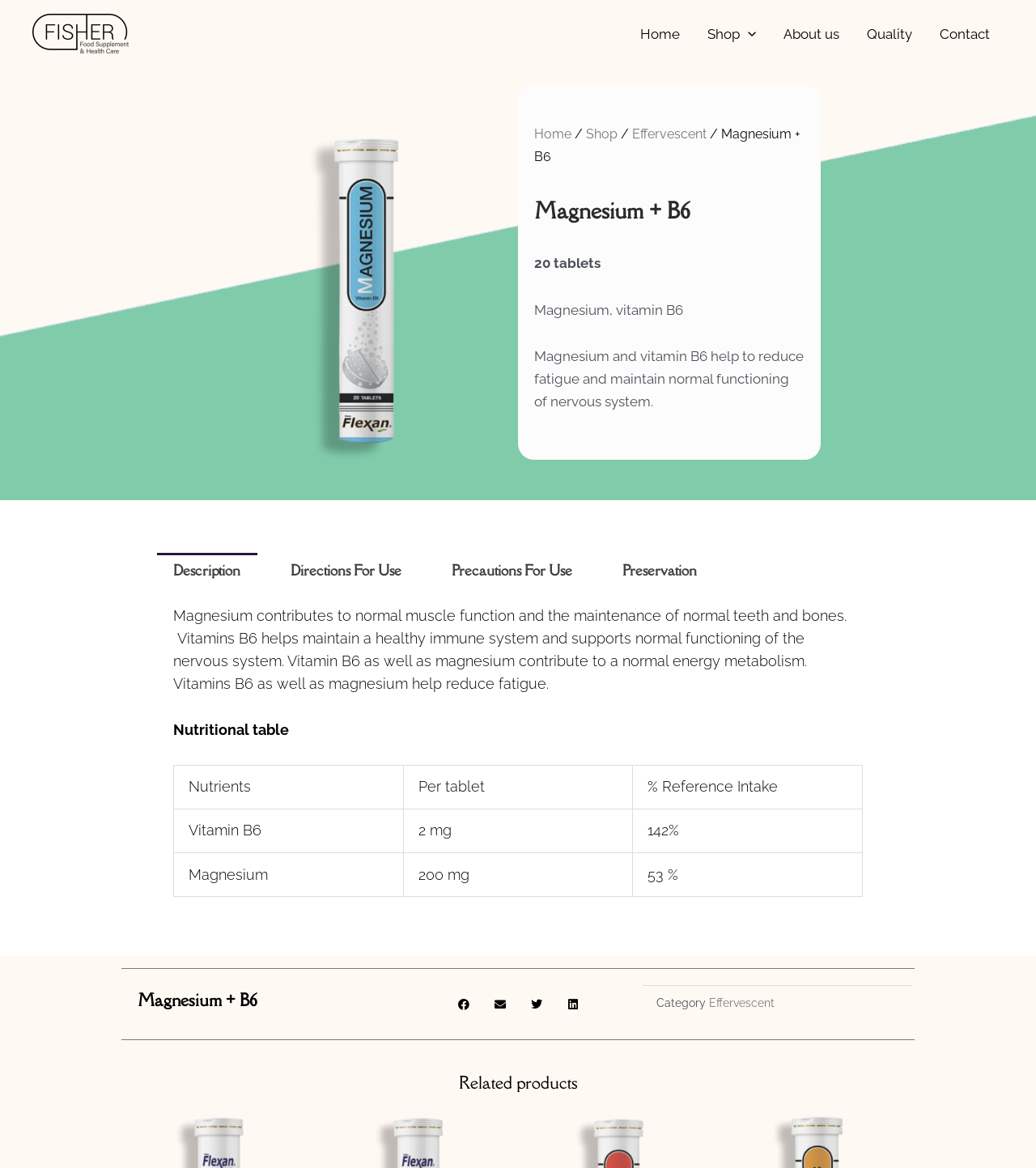Identify the bounding box coordinates of the clickable section necessary to follow the following instruction: "Click on the 'Effervescent' link". The coordinates should be presented as four float numbers from 0 to 1, i.e., [left, top, right, bottom].

[0.61, 0.108, 0.682, 0.121]